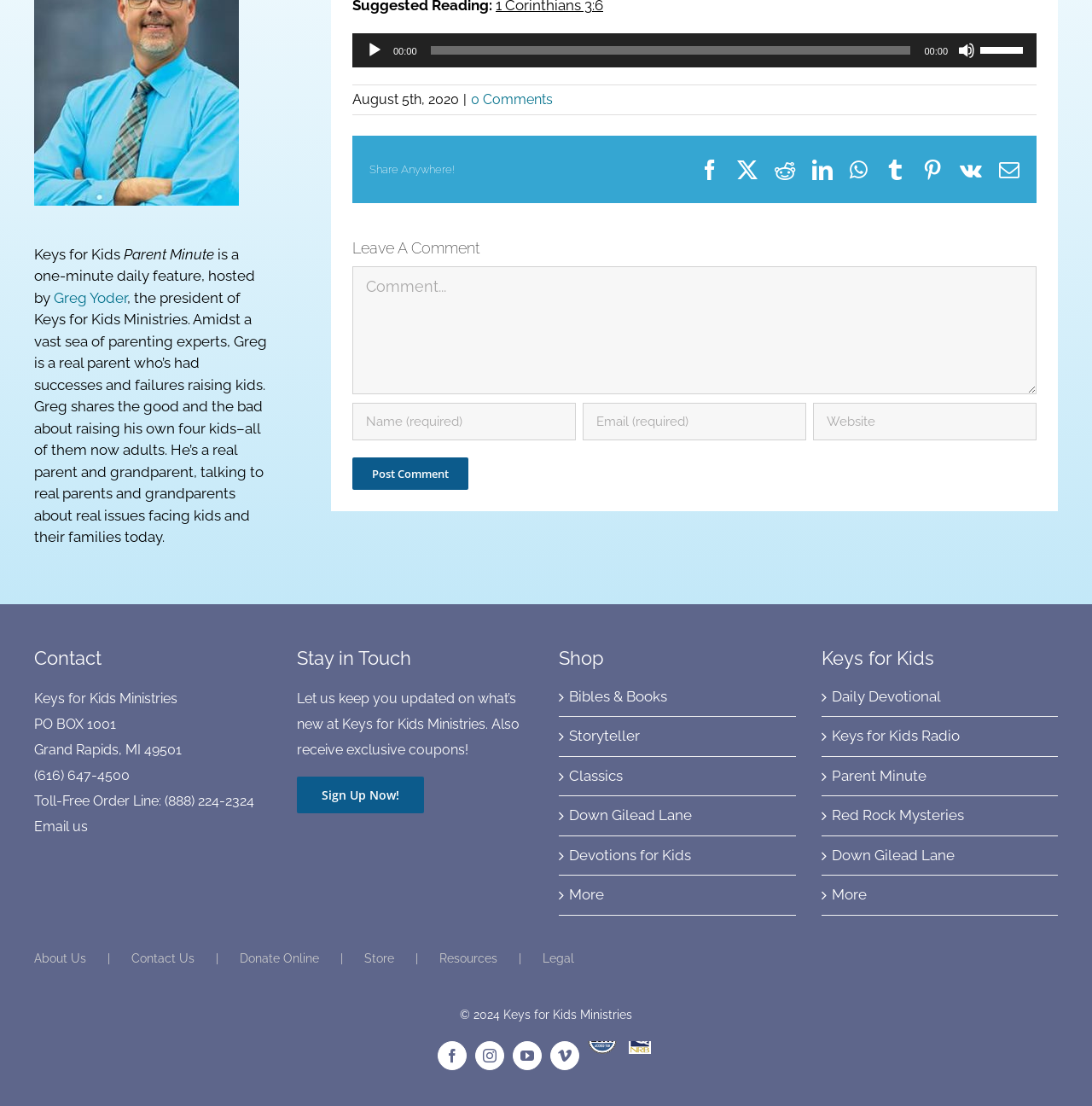Return the bounding box coordinates of the UI element that corresponds to this description: "Vimeo". The coordinates must be given as four float numbers in the range of 0 and 1, [left, top, right, bottom].

[0.504, 0.941, 0.53, 0.968]